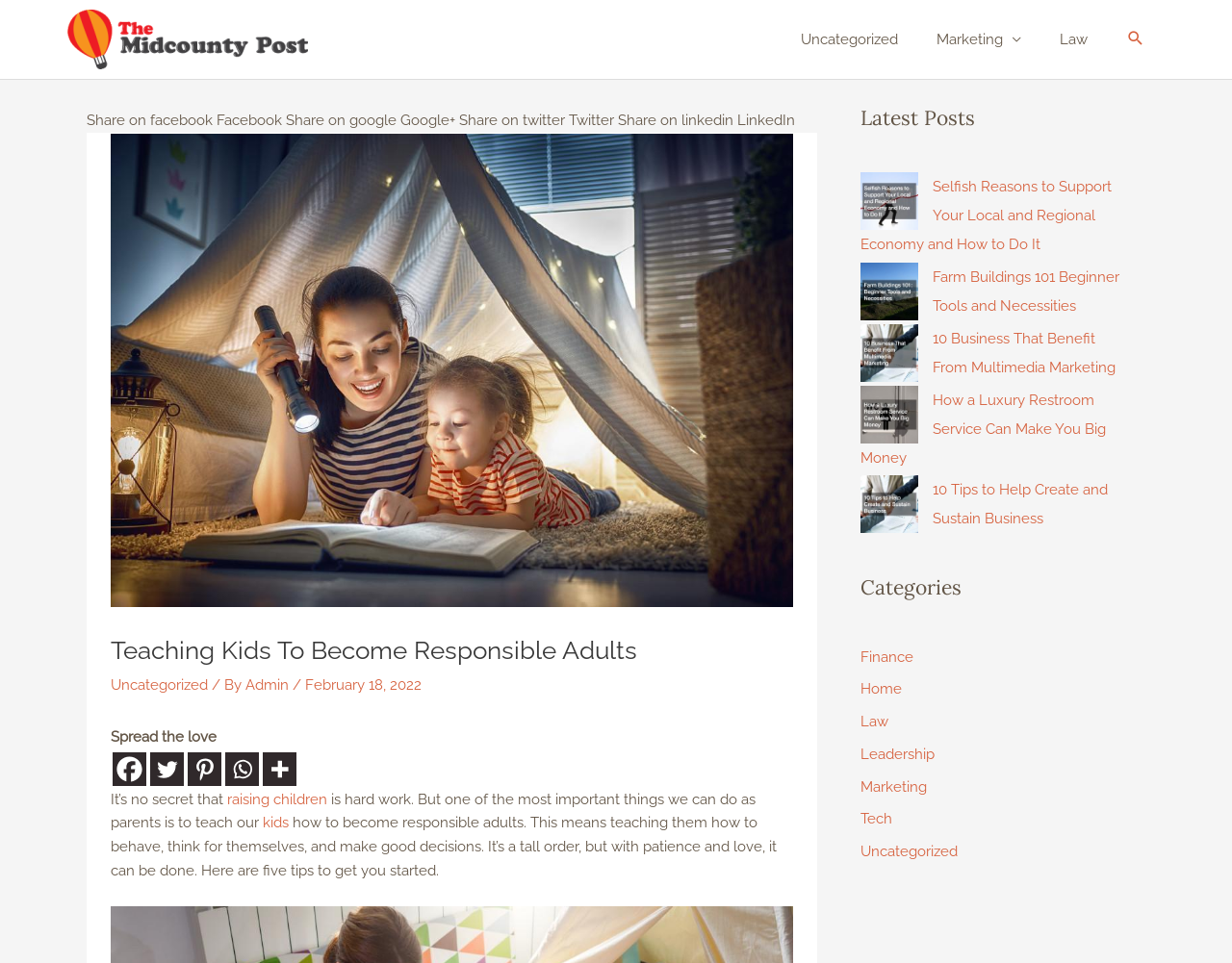Please determine the bounding box of the UI element that matches this description: parent_node: User menu title="Home". The coordinates should be given as (top-left x, top-left y, bottom-right x, bottom-right y), with all values between 0 and 1.

None